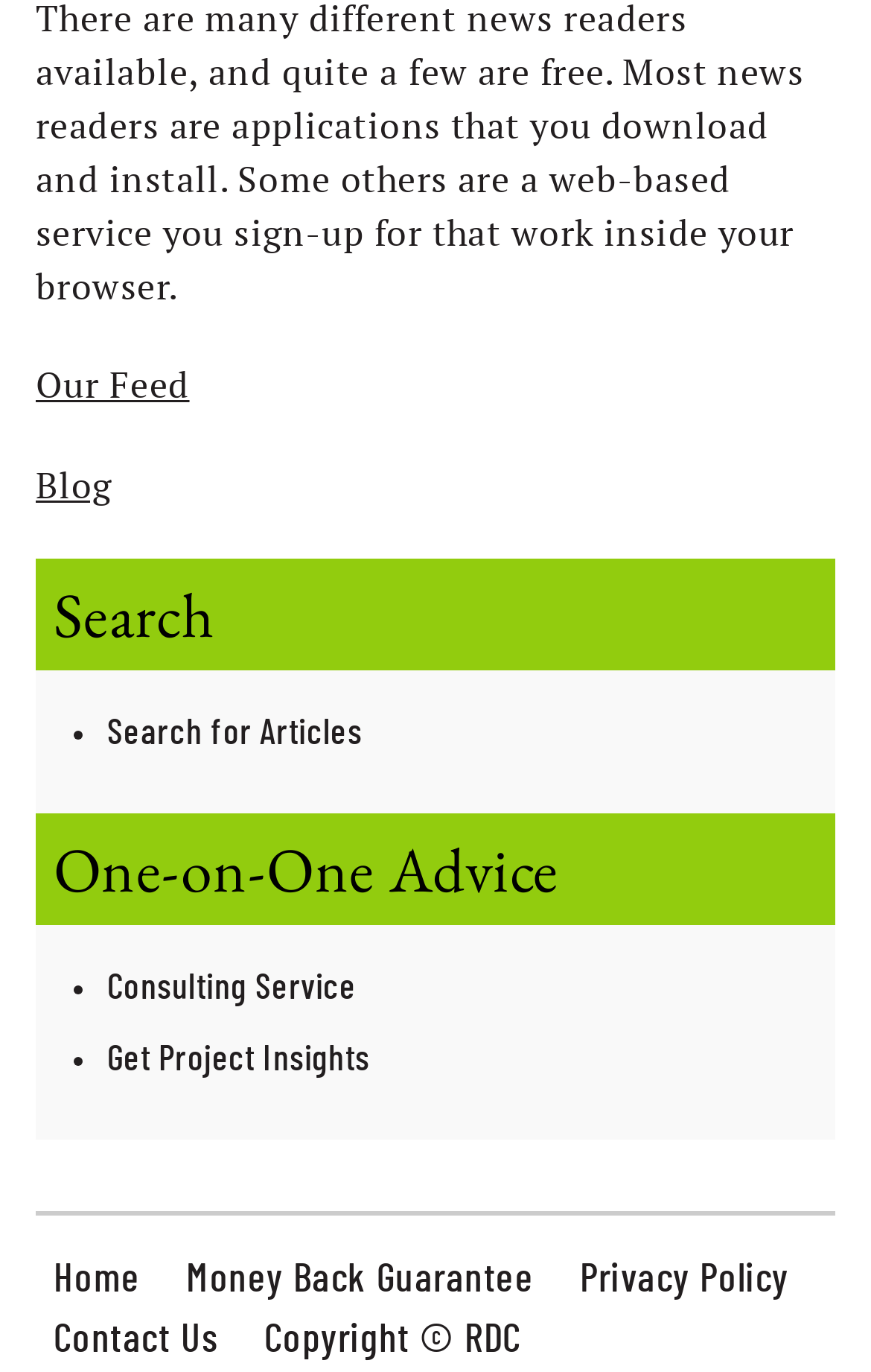Please predict the bounding box coordinates of the element's region where a click is necessary to complete the following instruction: "Call the office". The coordinates should be represented by four float numbers between 0 and 1, i.e., [left, top, right, bottom].

None